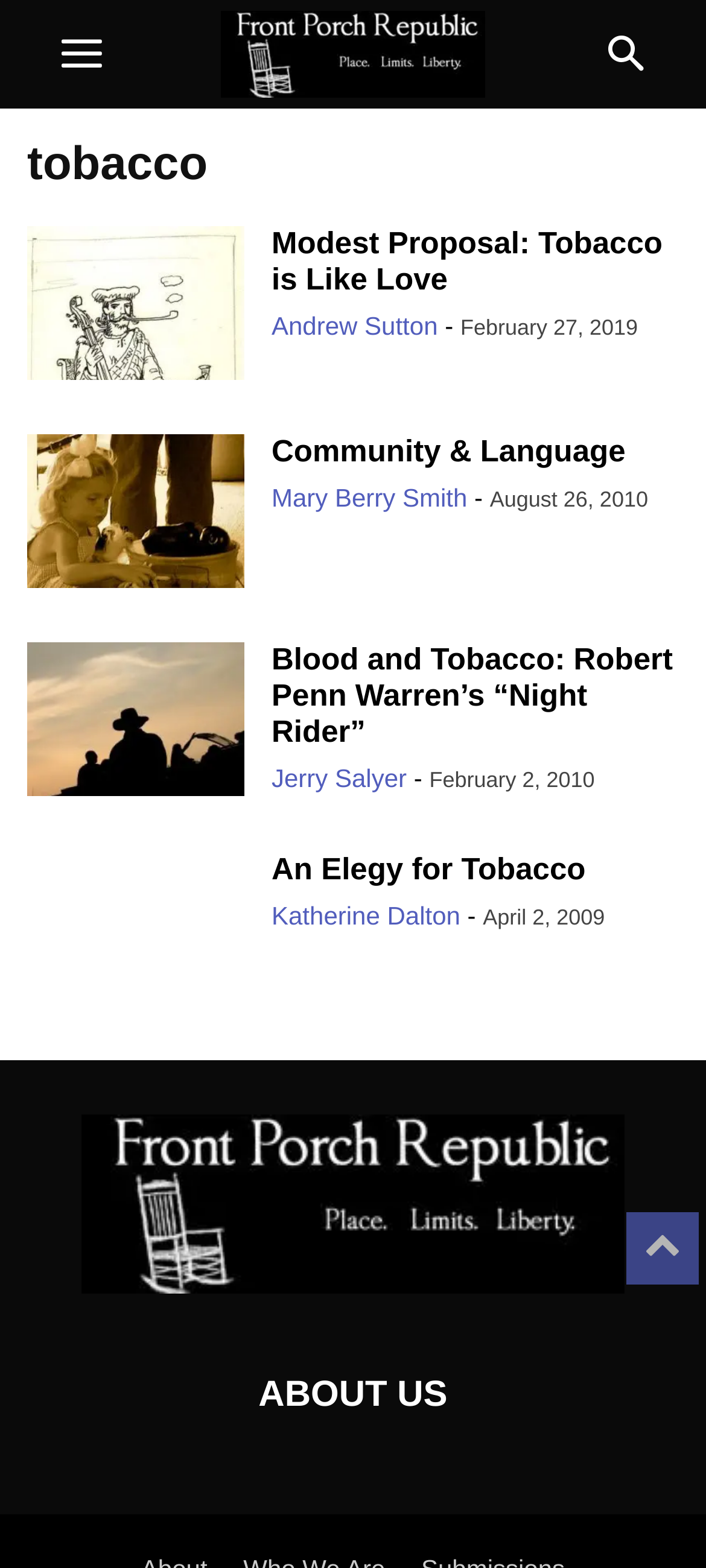Please locate the clickable area by providing the bounding box coordinates to follow this instruction: "Explore the role of technology in society".

None